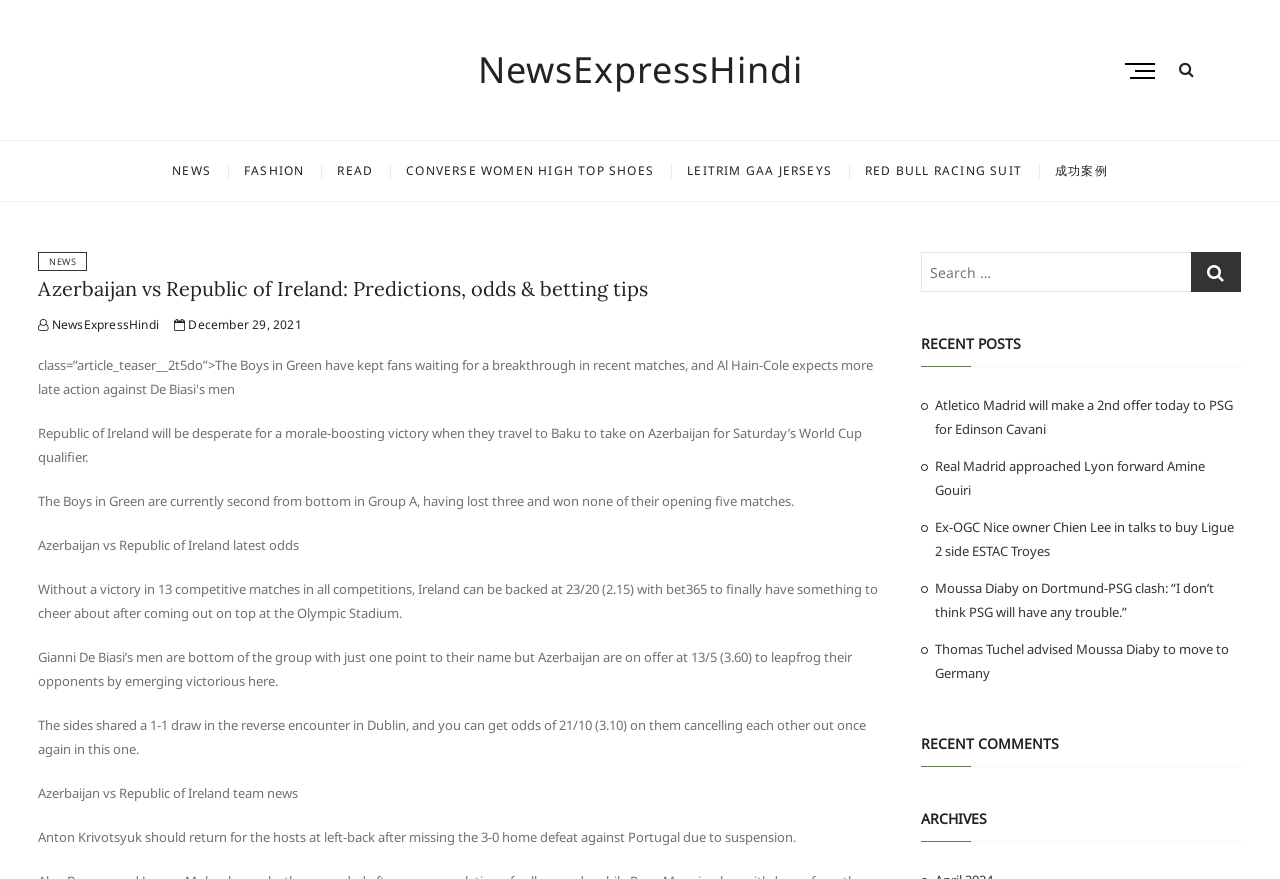Provide a comprehensive description of the webpage.

The webpage is a news article from NewsExpressHindi, specifically about the predictions, odds, and betting tips for the Azerbaijan vs Republic of Ireland World Cup qualifier match. 

At the top of the page, there is a heading with the title of the article and a link to the NewsExpressHindi website. To the right of the heading, there is a menu button and a search icon. 

Below the title, there is a main navigation menu with links to different sections of the website, including NEWS, FASHION, READ, and others. 

The main content of the article is divided into sections, with headings and paragraphs of text. The article discusses the upcoming match, including the current standings of the teams, the latest odds, and team news. 

To the right of the main content, there is a section with recent posts, including links to other news articles. Below this section, there are headings for recent comments and archives. 

At the top right corner of the page, there is a search box with a search icon.